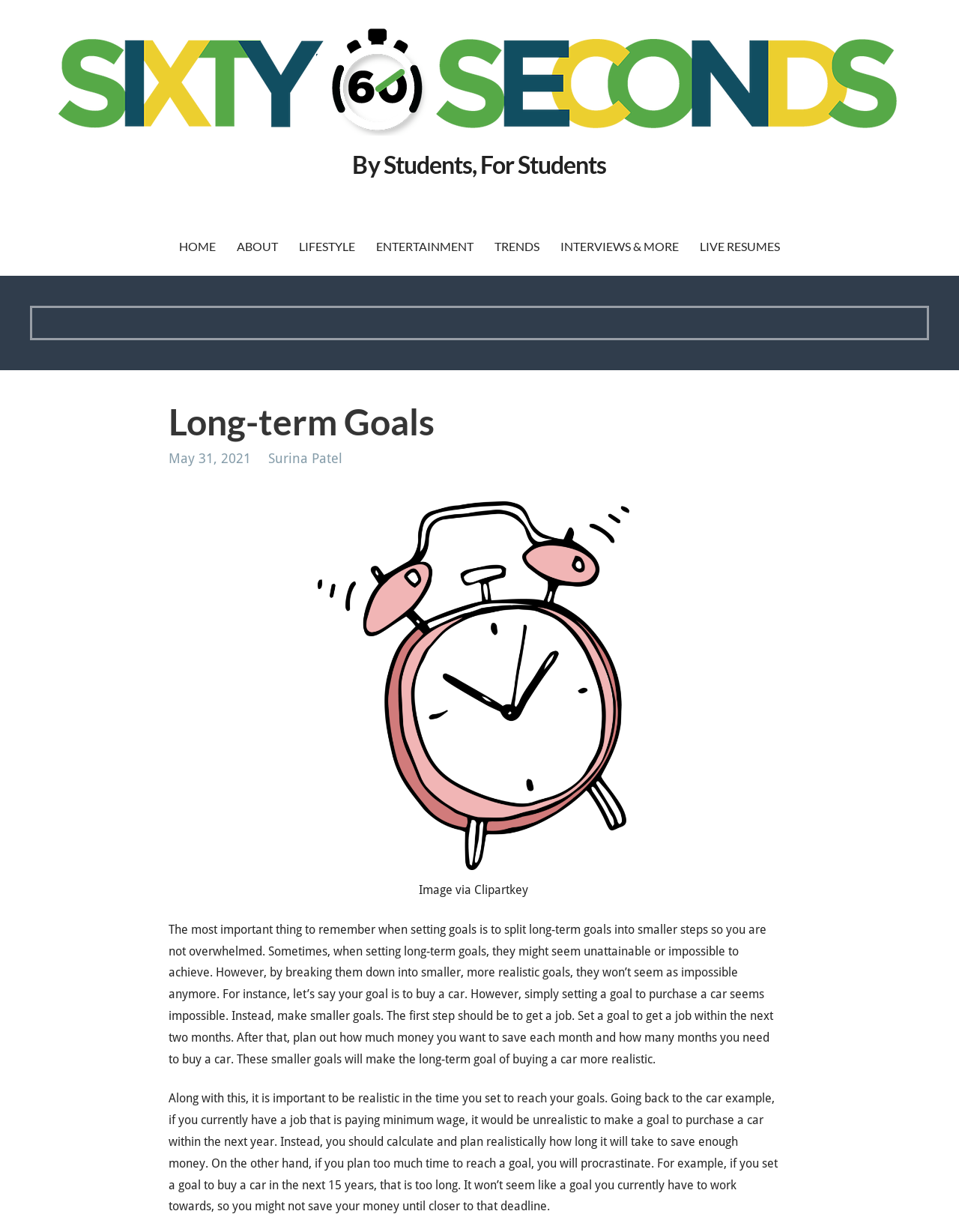Identify the bounding box coordinates of the specific part of the webpage to click to complete this instruction: "Read the author's name 'Surina Patel'".

[0.28, 0.366, 0.357, 0.379]